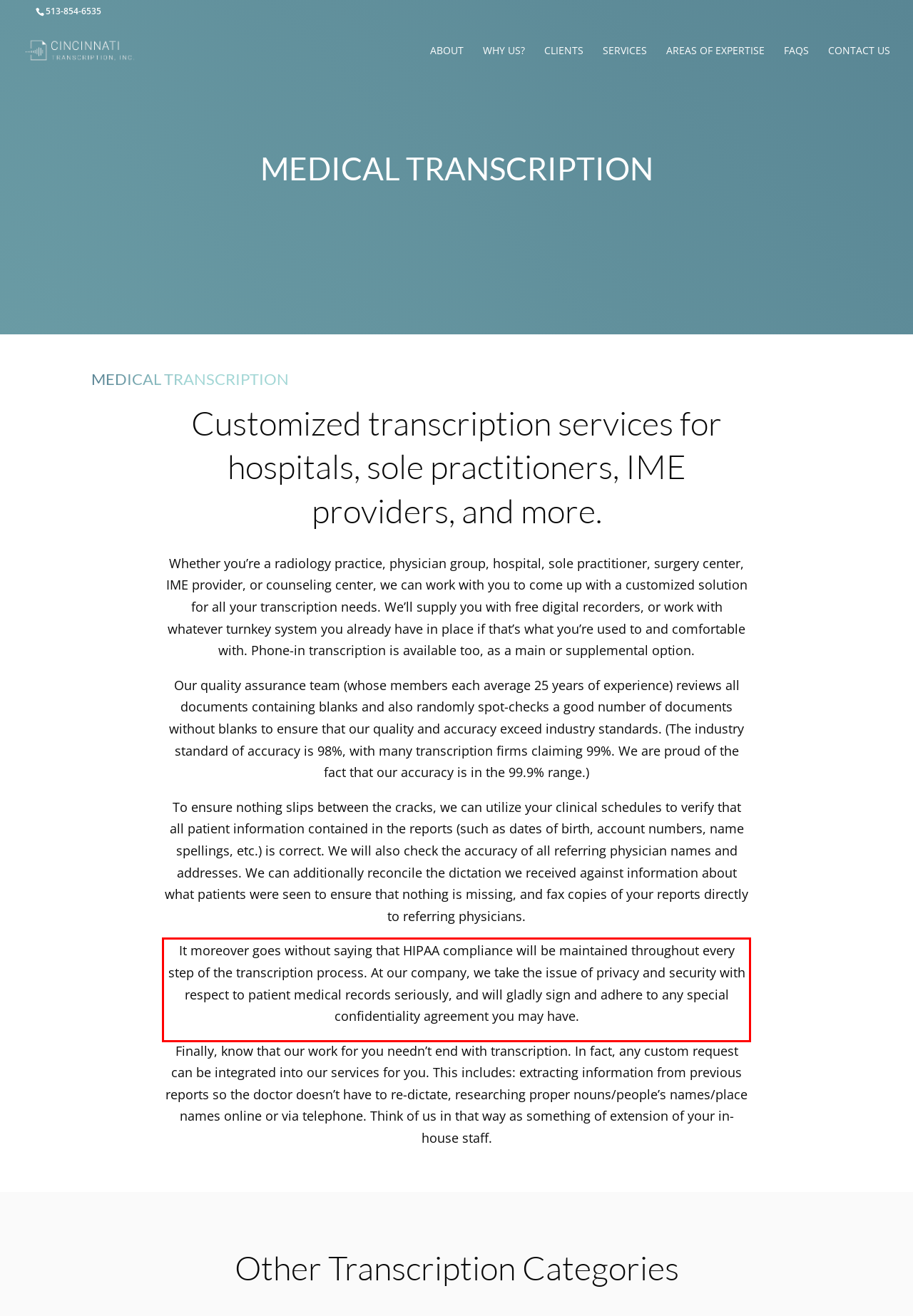Examine the screenshot of the webpage, locate the red bounding box, and generate the text contained within it.

It moreover goes without saying that HIPAA compliance will be maintained throughout every step of the transcription process. At our company, we take the issue of privacy and security with respect to patient medical records seriously, and will gladly sign and adhere to any special confidentiality agreement you may have.